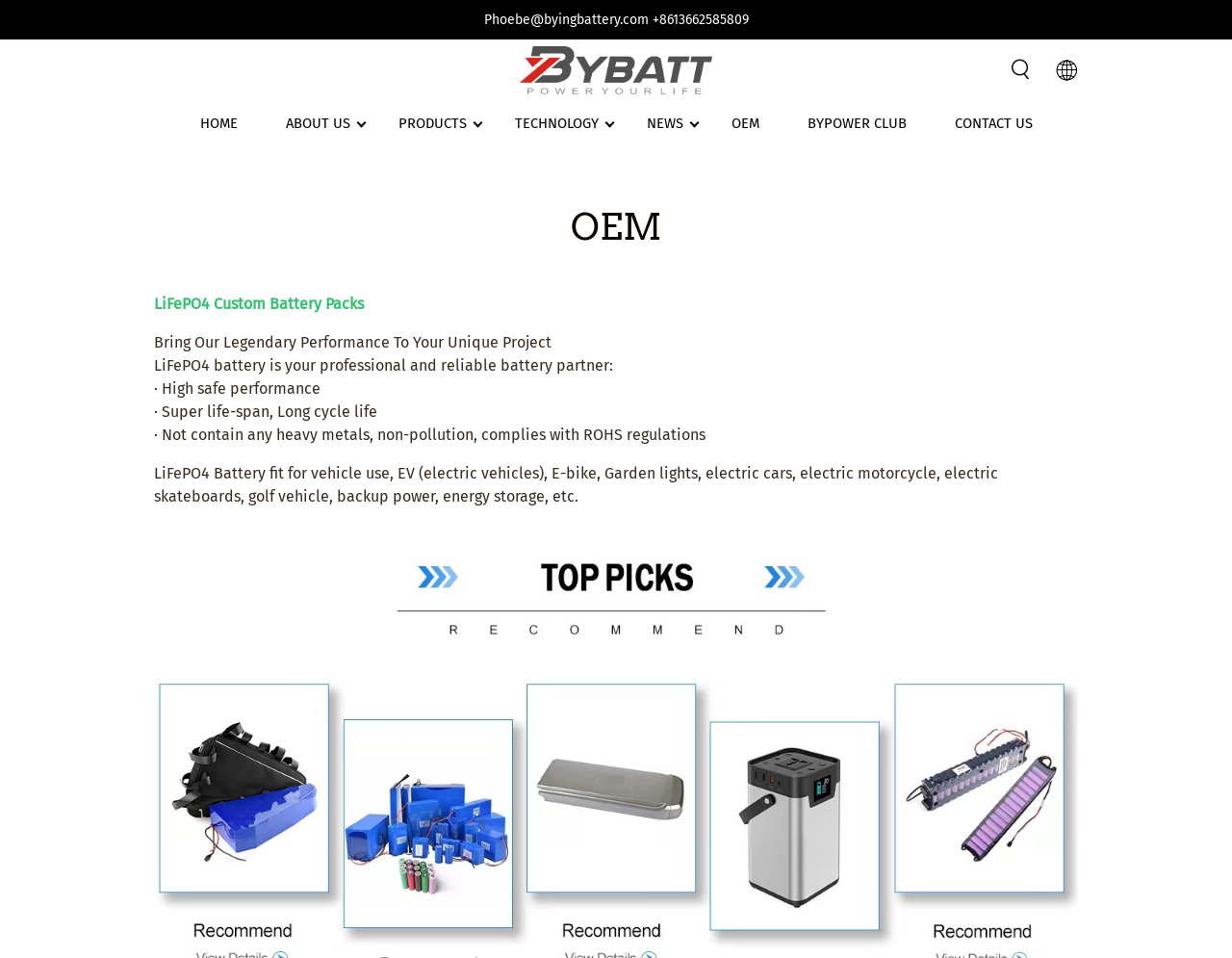Please locate the UI element described by "PRODUCTS" and provide its bounding box coordinates.

[0.323, 0.117, 0.379, 0.141]